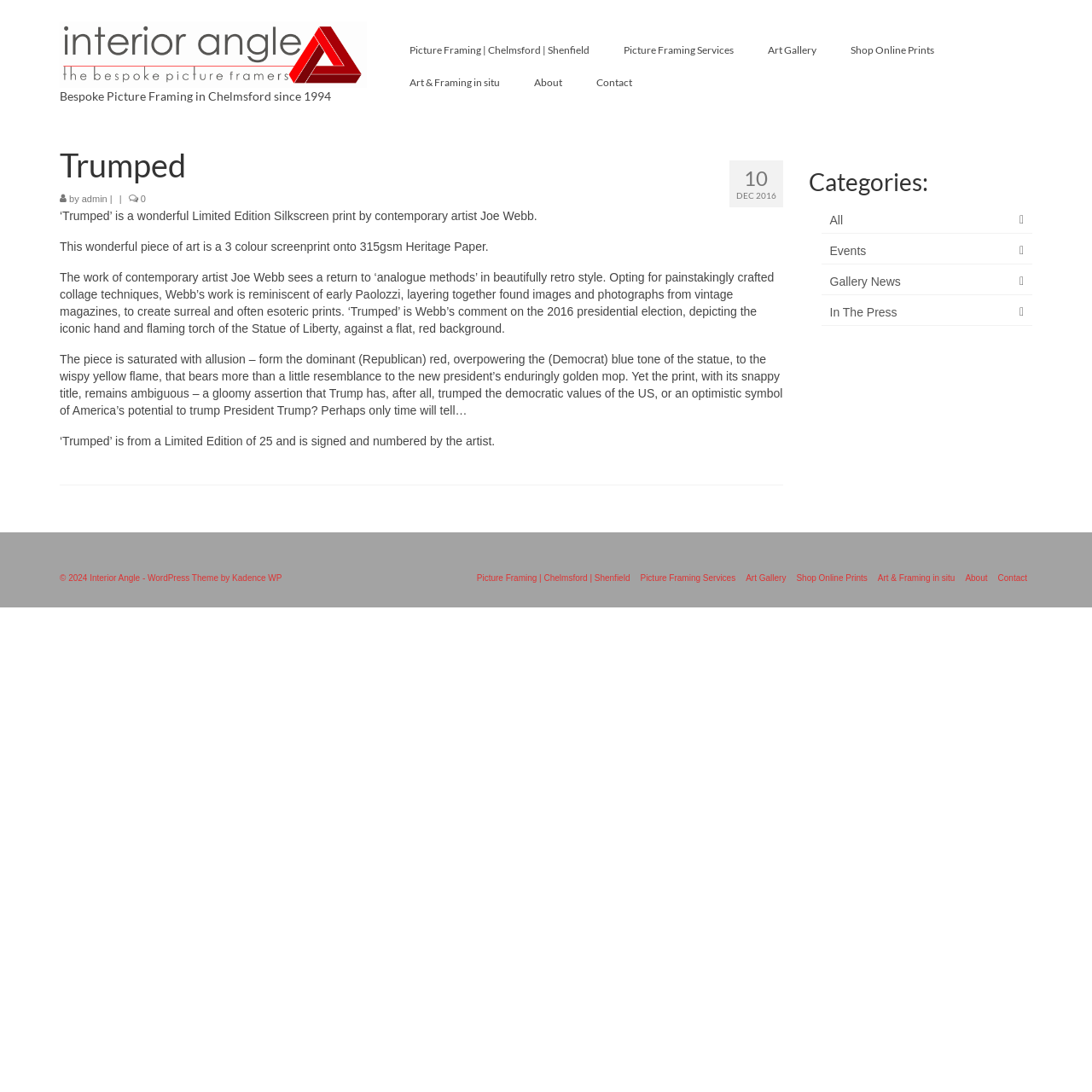Kindly determine the bounding box coordinates for the clickable area to achieve the given instruction: "Read about 'About'".

[0.473, 0.061, 0.53, 0.091]